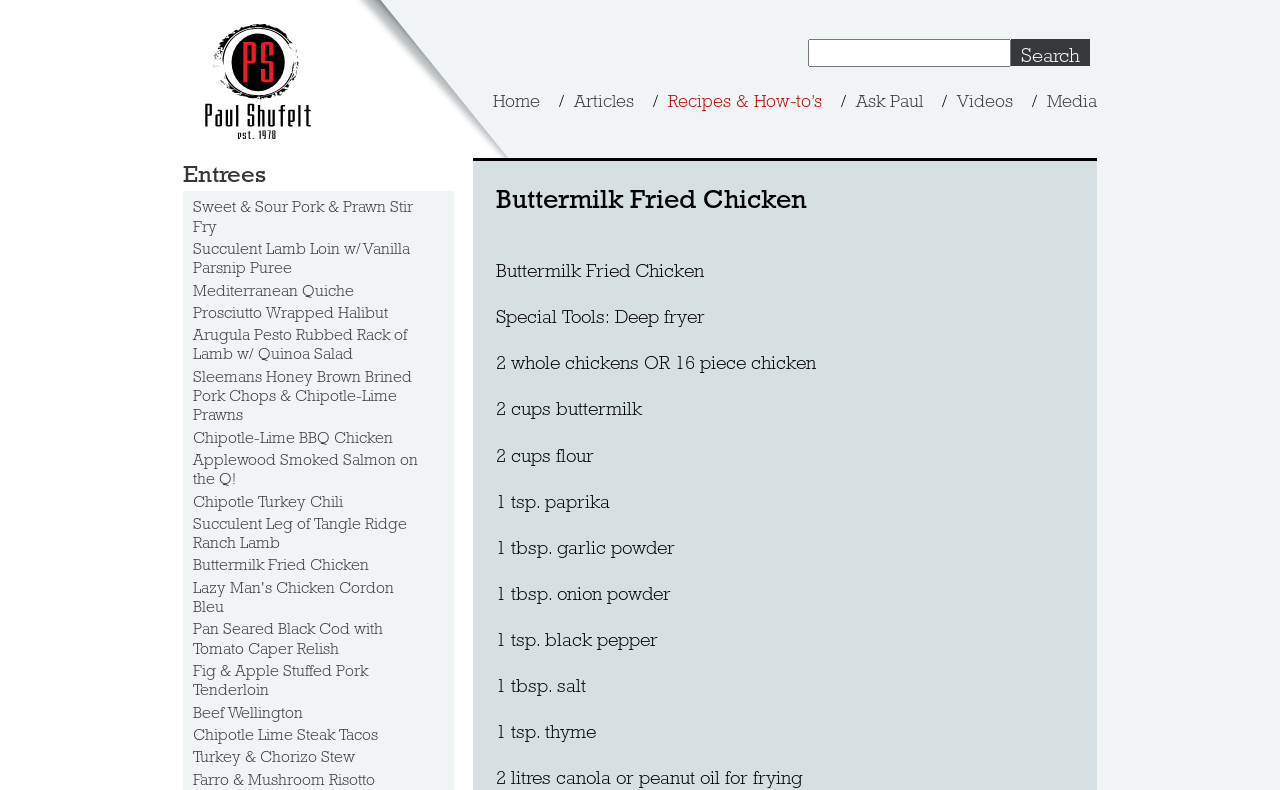Explain in detail what you observe on this webpage.

The webpage is about Chef Paul Shufelt's recipe for Buttermilk Fried Chicken. At the top, there is a search bar with a button labeled "Search" on the right side. Below the search bar, there are six navigation links: "Home", "Articles", "Recipes & How-to’s", "Ask Paul", "Videos", and "Media". 

On the left side, there is a list of 19 links to different recipes, including "Sweet & Sour Pork & Prawn Stir Fry", "Succulent Lamb Loin w/ Vanilla Parsnip Puree", and "Buttermilk Fried Chicken", which is the current page. 

The main content of the page is divided into two sections. The first section has a heading "Buttermilk Fried Chicken" and lists the special tools and ingredients needed for the recipe, including a deep fryer, whole chickens or chicken pieces, buttermilk, flour, and various spices. 

There are no images on the page. The overall layout is organized, with clear headings and concise text.